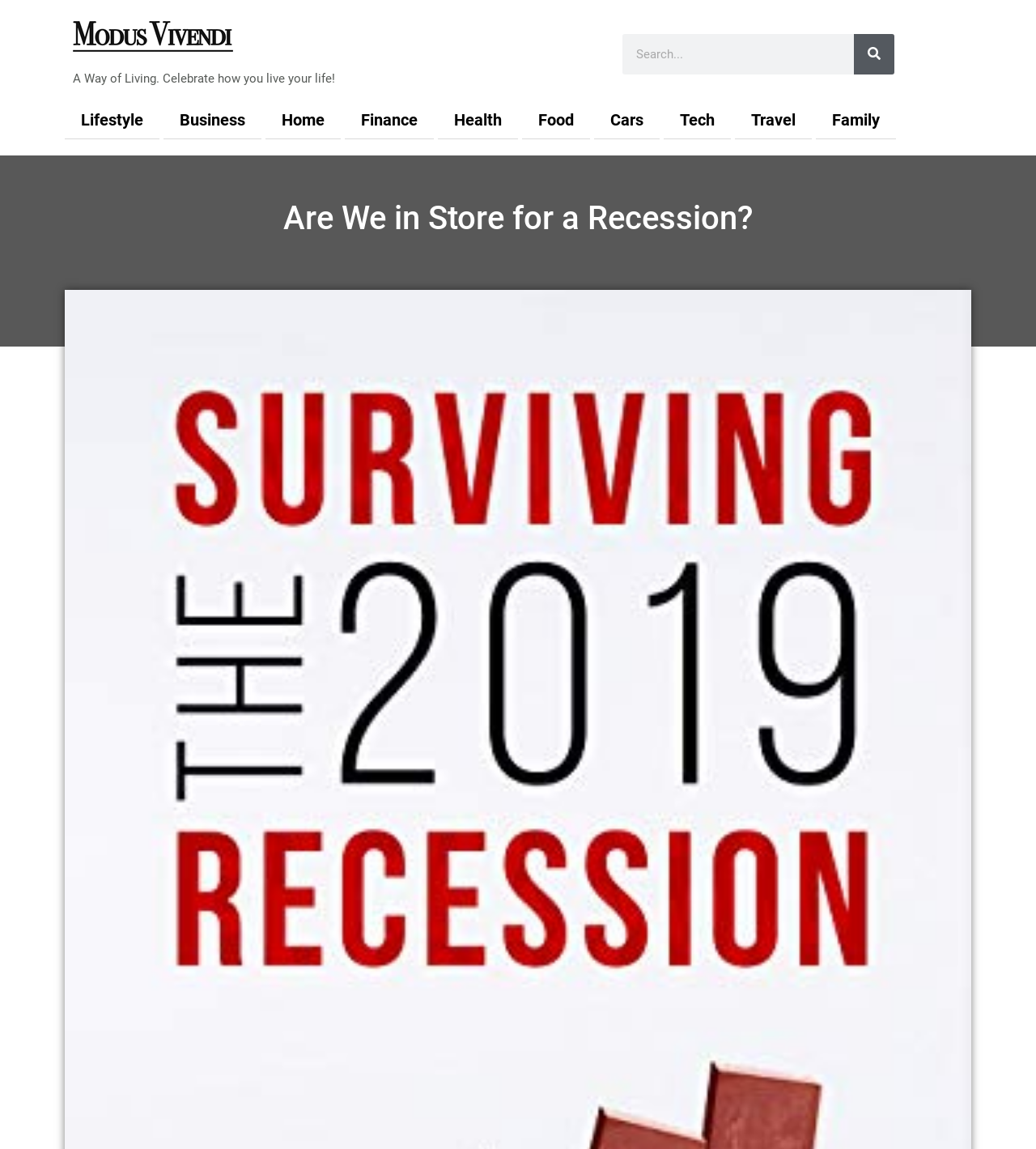What is the name of the website?
Please provide a single word or phrase as the answer based on the screenshot.

Modus Vivendi